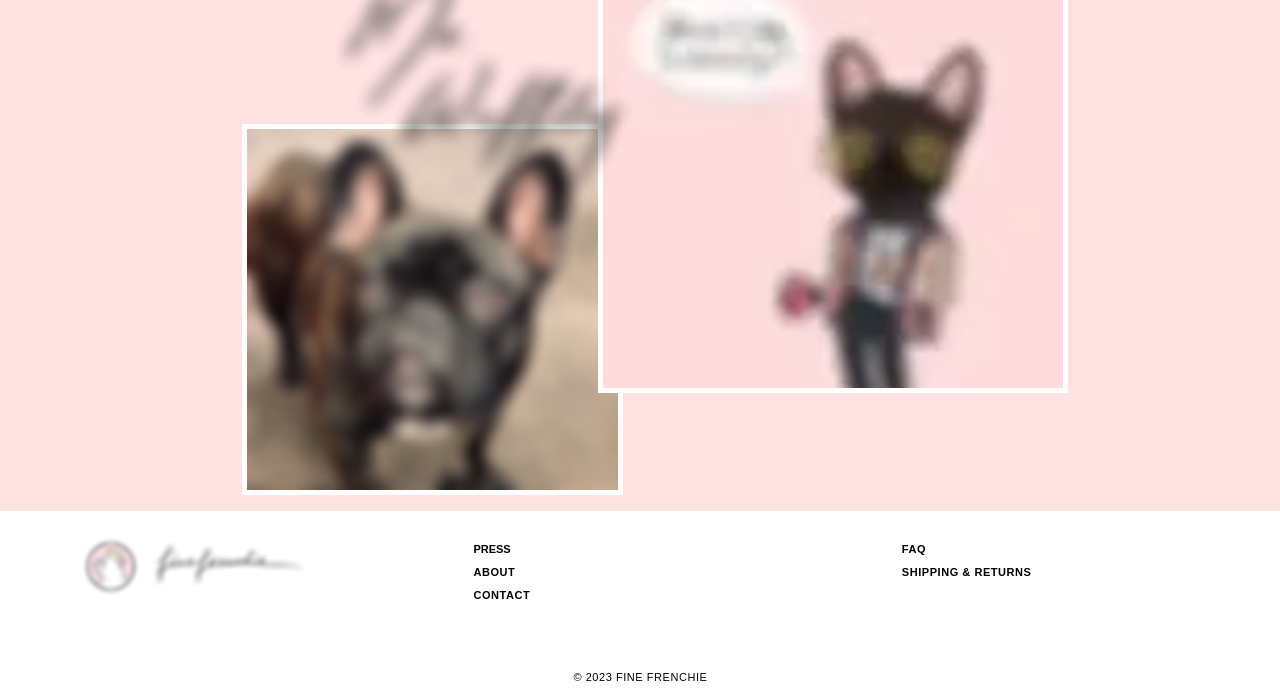How many navigation links are there?
Could you answer the question with a detailed and thorough explanation?

There are five navigation links on the webpage, which are 'PRESS', 'ABOUT', 'CONTACT', 'FAQ', and 'SHIPPING & RETURNS', allowing users to navigate to different sections of the website.